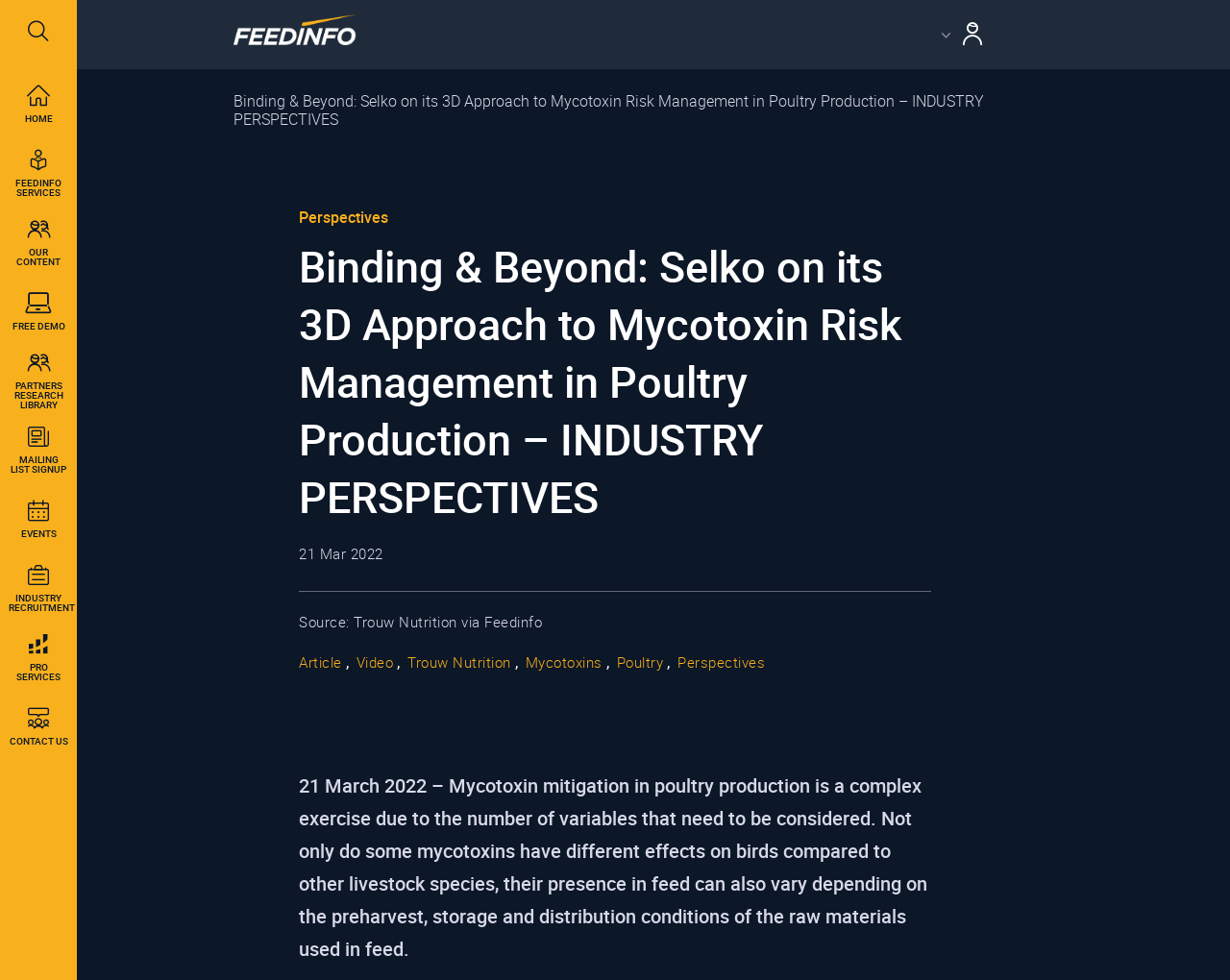Respond to the following question with a brief word or phrase:
What is the topic of the article?

Mycotoxin risk management